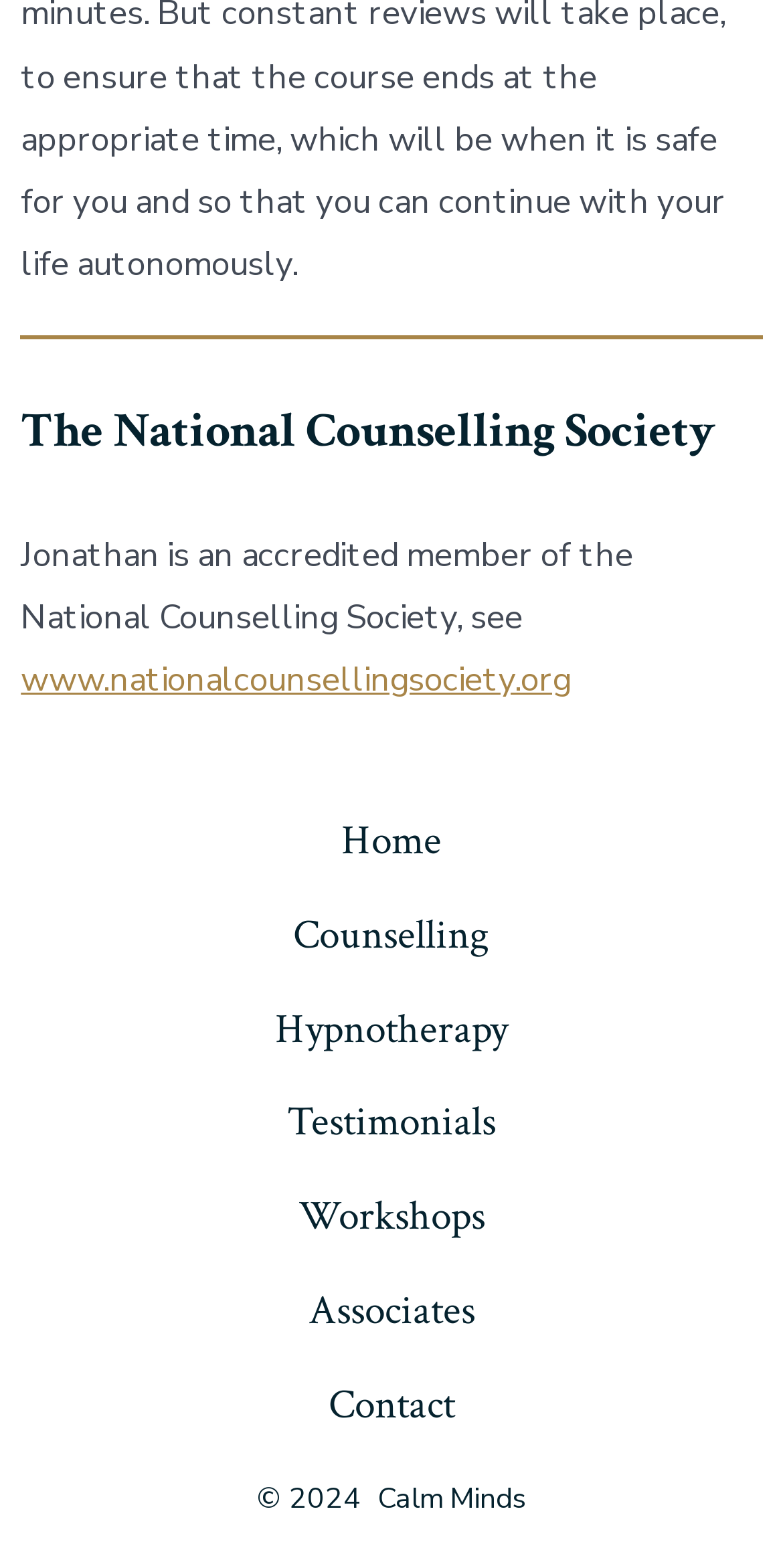Provide a one-word or short-phrase response to the question:
What is the purpose of the links in the footer?

Navigation